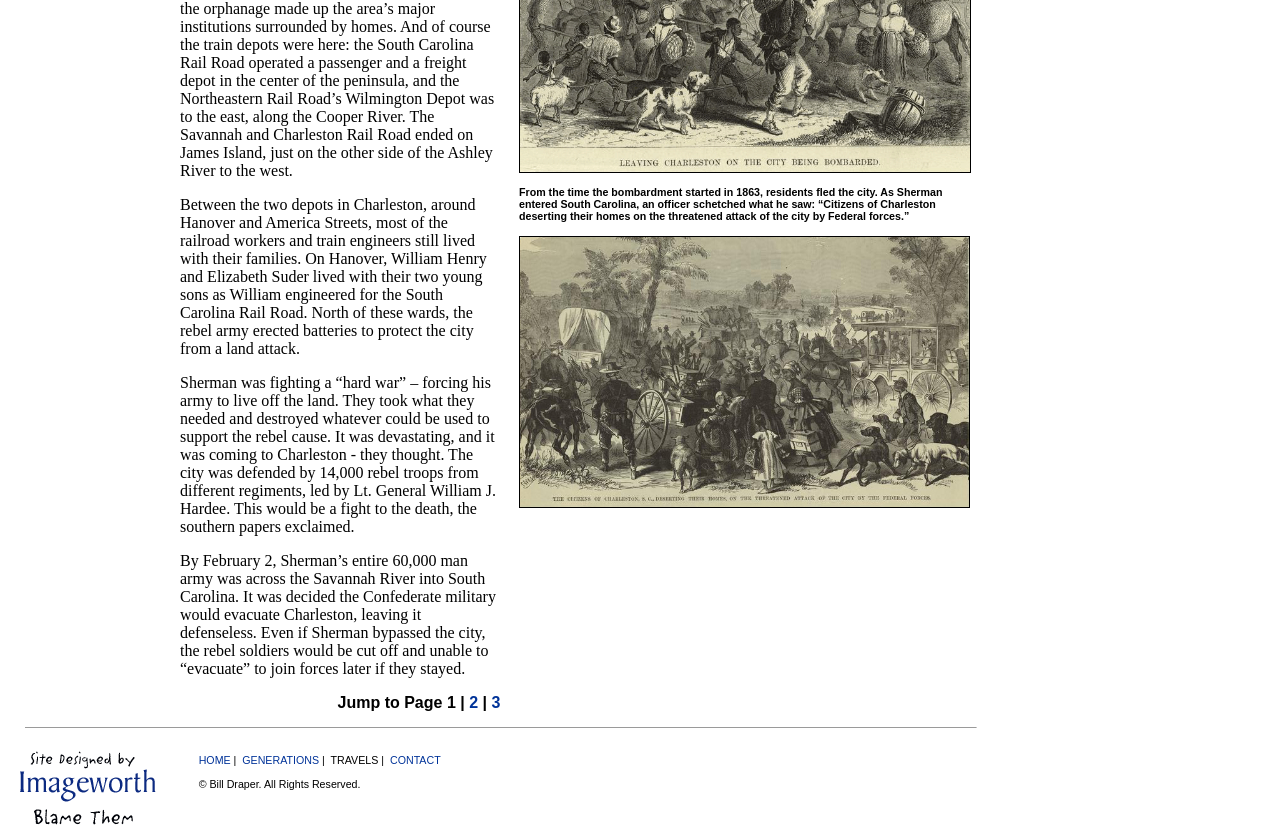From the screenshot, find the bounding box of the UI element matching this description: "CONTACT". Supply the bounding box coordinates in the form [left, top, right, bottom], each a float between 0 and 1.

[0.305, 0.903, 0.344, 0.918]